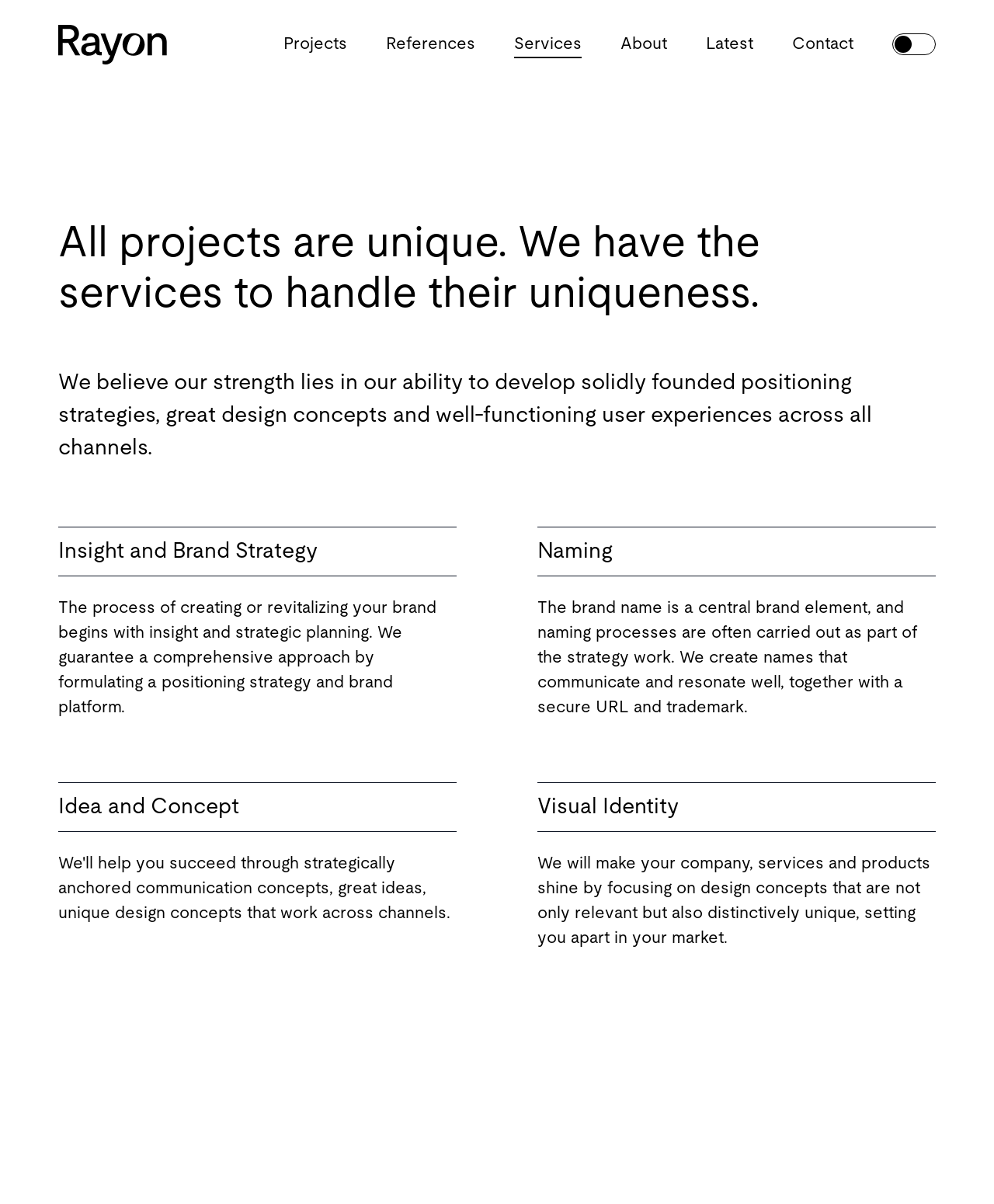Ascertain the bounding box coordinates for the UI element detailed here: "About". The coordinates should be provided as [left, top, right, bottom] with each value being a float between 0 and 1.

[0.624, 0.027, 0.671, 0.047]